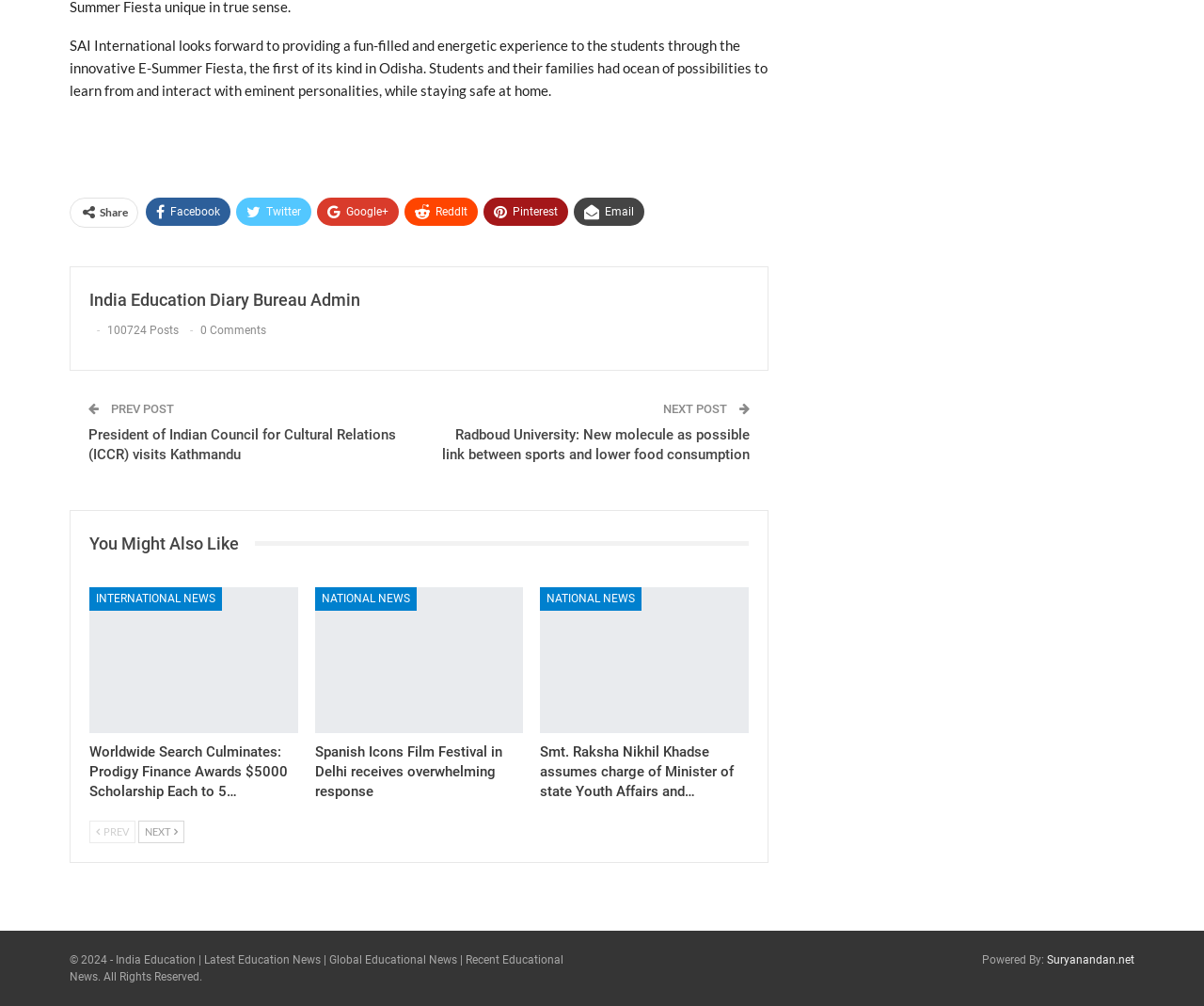Pinpoint the bounding box coordinates of the clickable area needed to execute the instruction: "Read international news". The coordinates should be specified as four float numbers between 0 and 1, i.e., [left, top, right, bottom].

[0.074, 0.584, 0.184, 0.607]